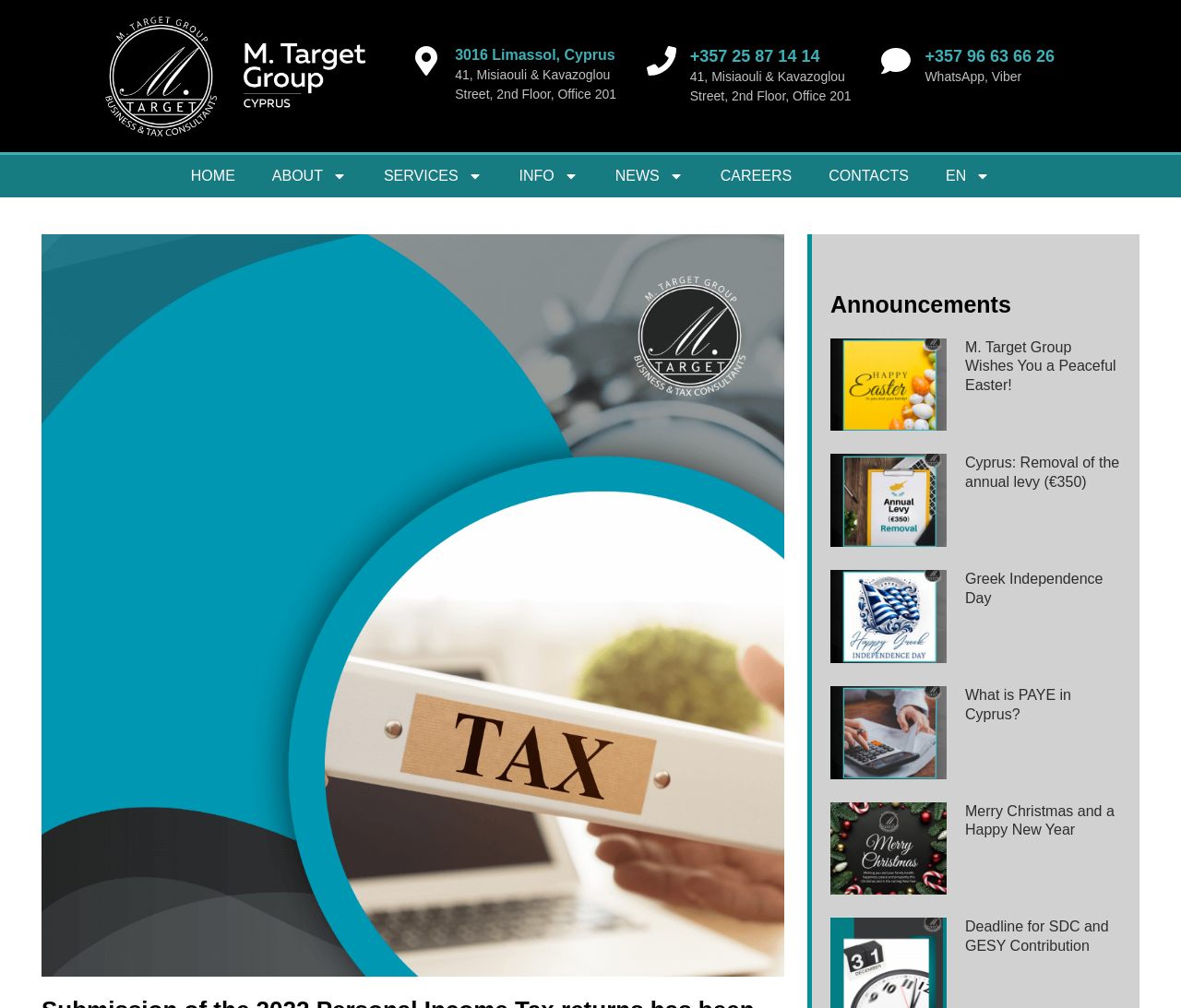Given the following UI element description: "parent_node: Greek Independence Day", find the bounding box coordinates in the webpage screenshot.

[0.703, 0.566, 0.802, 0.658]